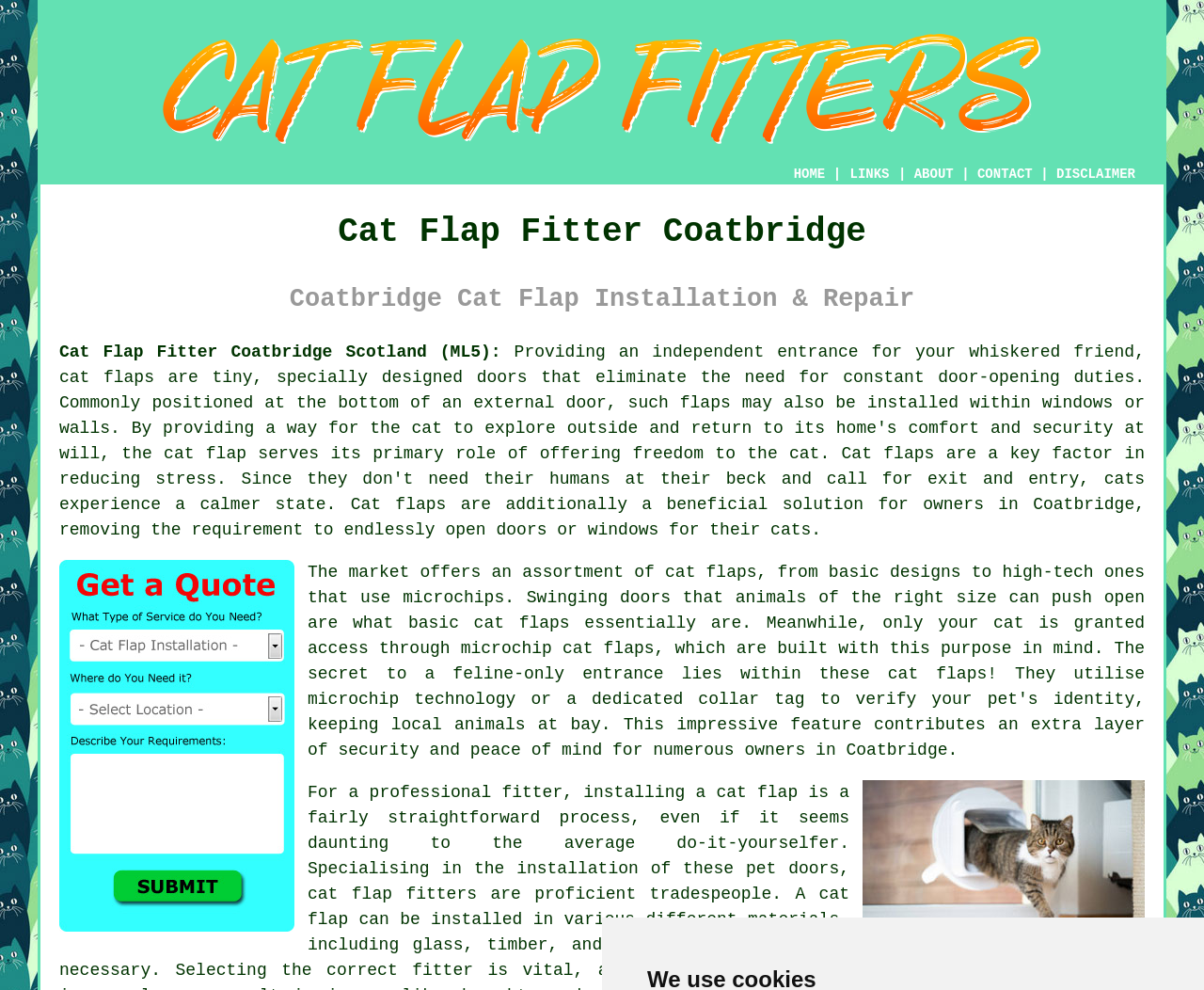Find the bounding box coordinates of the clickable region needed to perform the following instruction: "Click the DISCLAIMER link". The coordinates should be provided as four float numbers between 0 and 1, i.e., [left, top, right, bottom].

[0.877, 0.168, 0.943, 0.183]